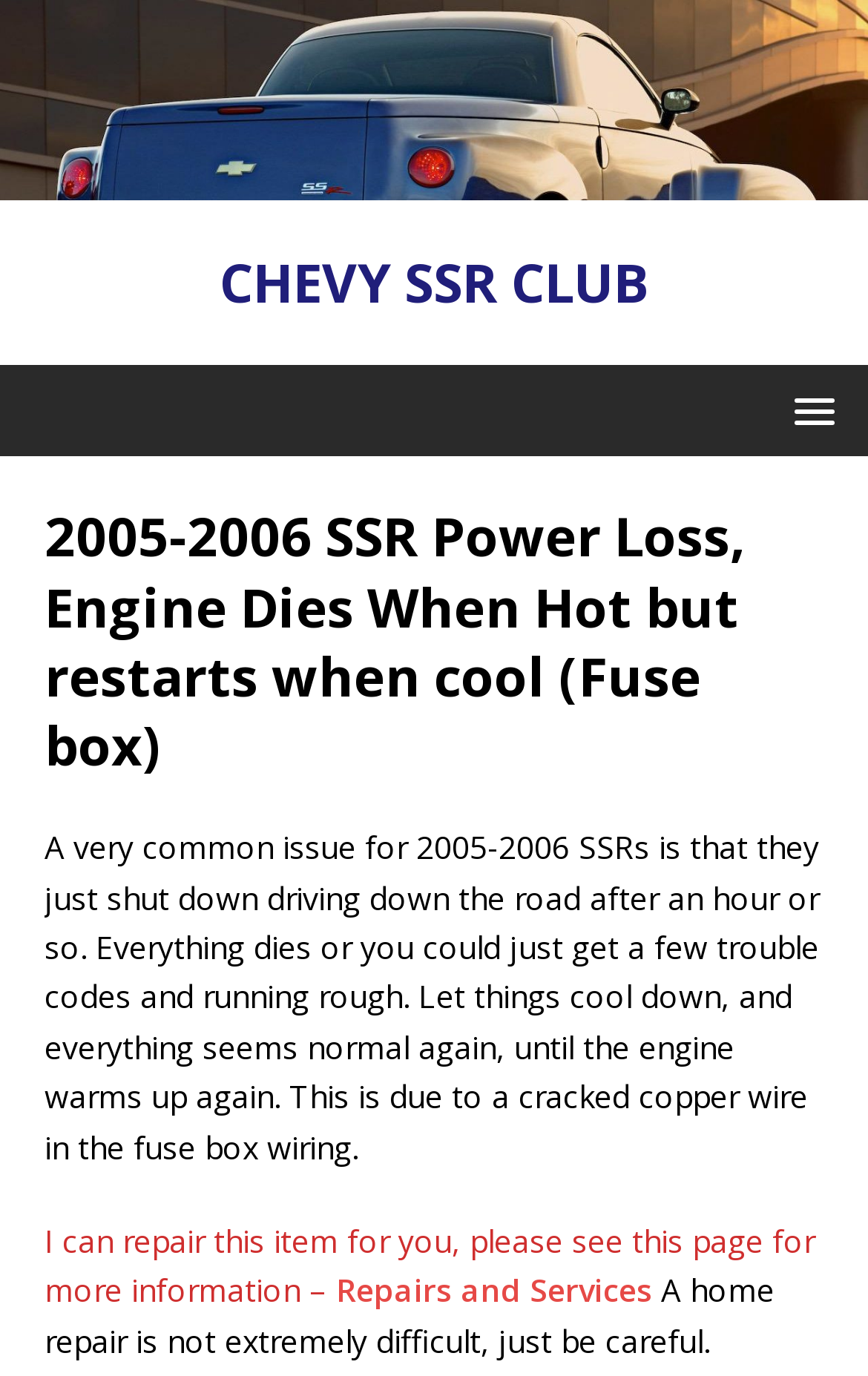Produce an extensive caption that describes everything on the webpage.

The webpage is about a specific issue with 2005-2006 Chevy SSRs, where the engine dies when hot but restarts when cool, related to a cracked copper wire in the fuse box wiring. 

At the top left of the page, there is a logo image of "Chevy SSR Club" accompanied by a link with the same text. Next to it, there is a larger link with the text "CHEVY SSR CLUB" in all capital letters. 

Below these elements, there is a menu link with a popup, situated at the top right corner of the page. 

The main content of the page is divided into sections. The first section has a heading with the title of the issue, "2005-2006 SSR Power Loss, Engine Dies When Hot but restarts when cool (Fuse box)". 

Below the heading, there is a block of text that explains the symptoms of the issue, including the engine shutting down while driving, trouble codes, and the problem resolving itself after cooling down. 

At the bottom of the page, there is a marked section with a link to "Repairs and Services" page, where the user can find more information about repairing this issue.